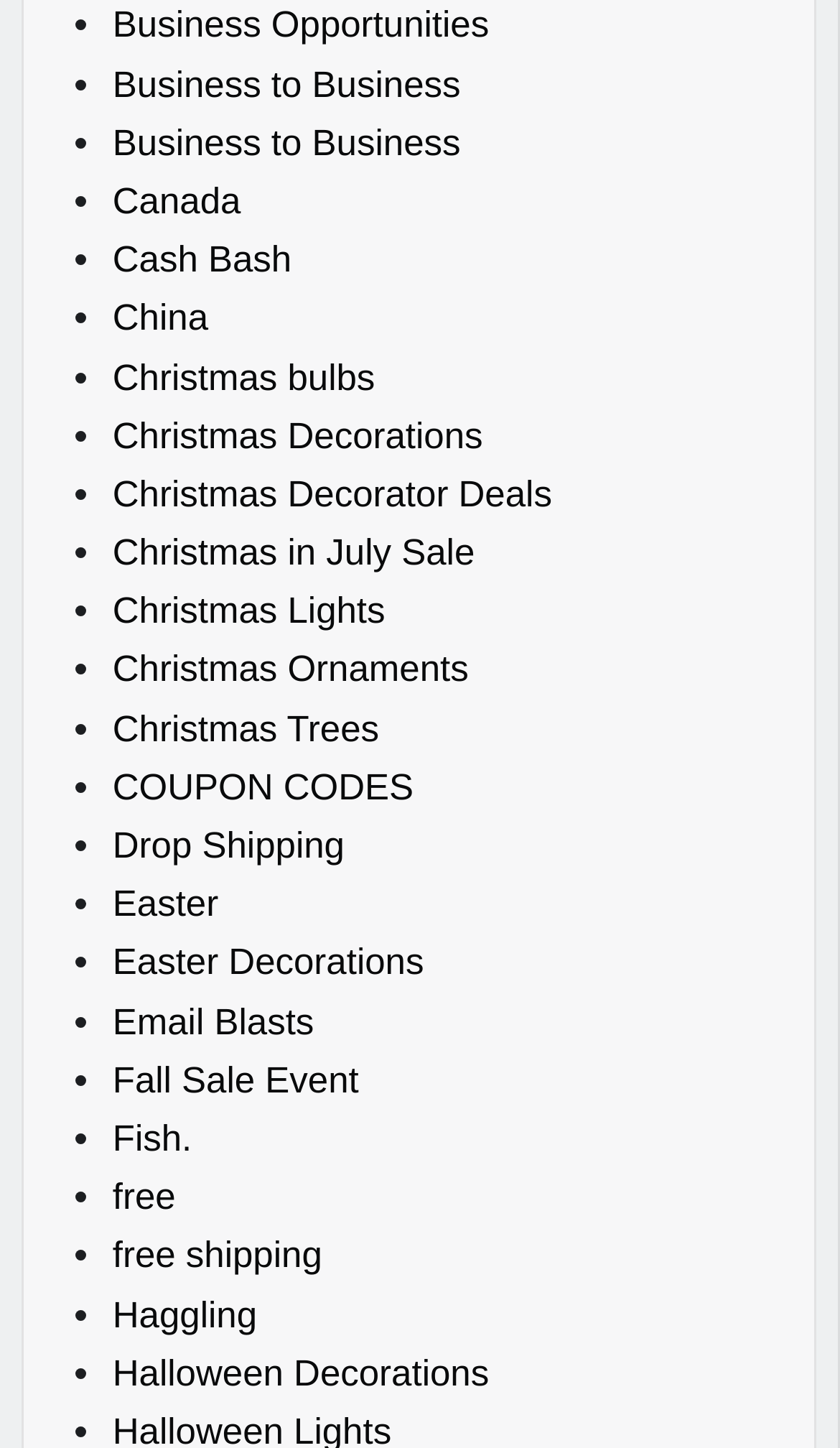Pinpoint the bounding box coordinates of the element that must be clicked to accomplish the following instruction: "Explore COUPON CODES". The coordinates should be in the format of four float numbers between 0 and 1, i.e., [left, top, right, bottom].

[0.134, 0.529, 0.492, 0.558]